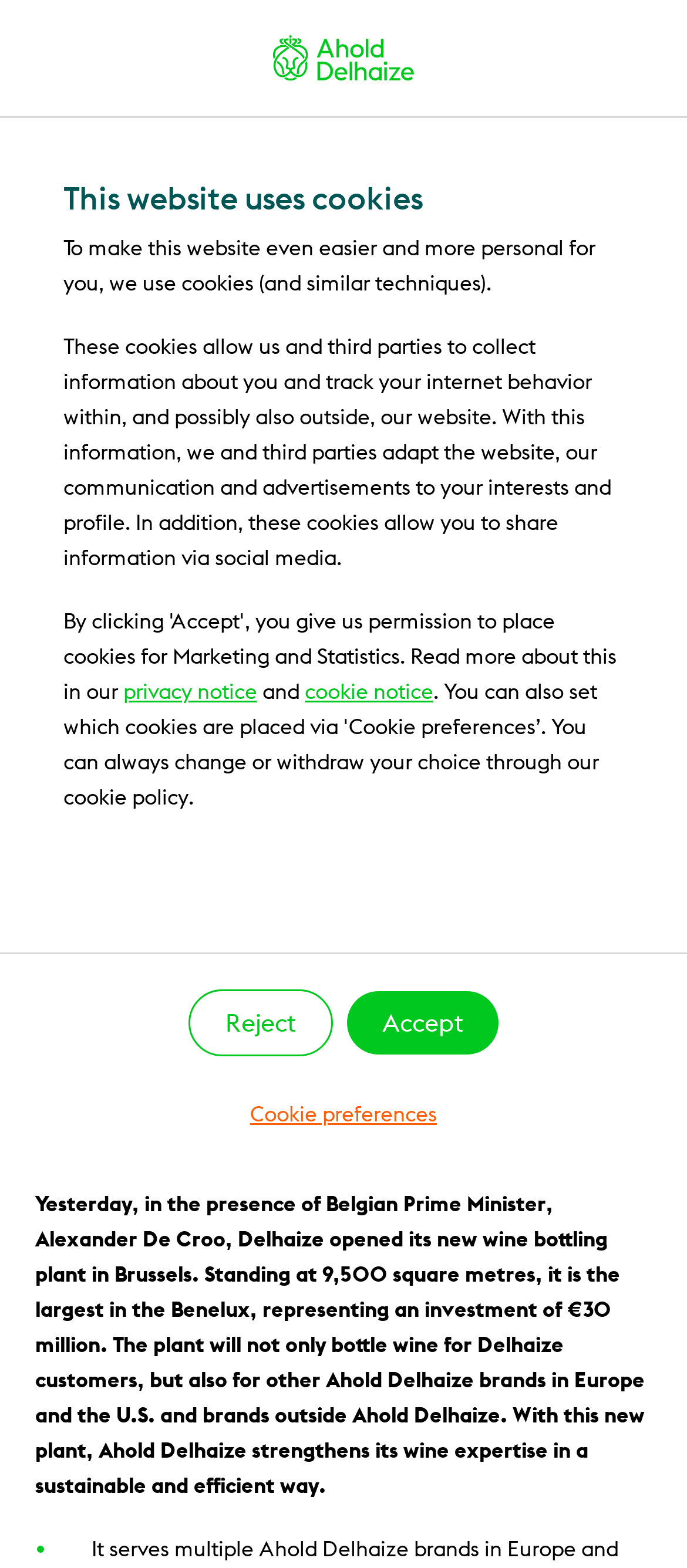Please determine the bounding box coordinates of the element's region to click for the following instruction: "Read the press release".

[0.051, 0.292, 0.269, 0.309]